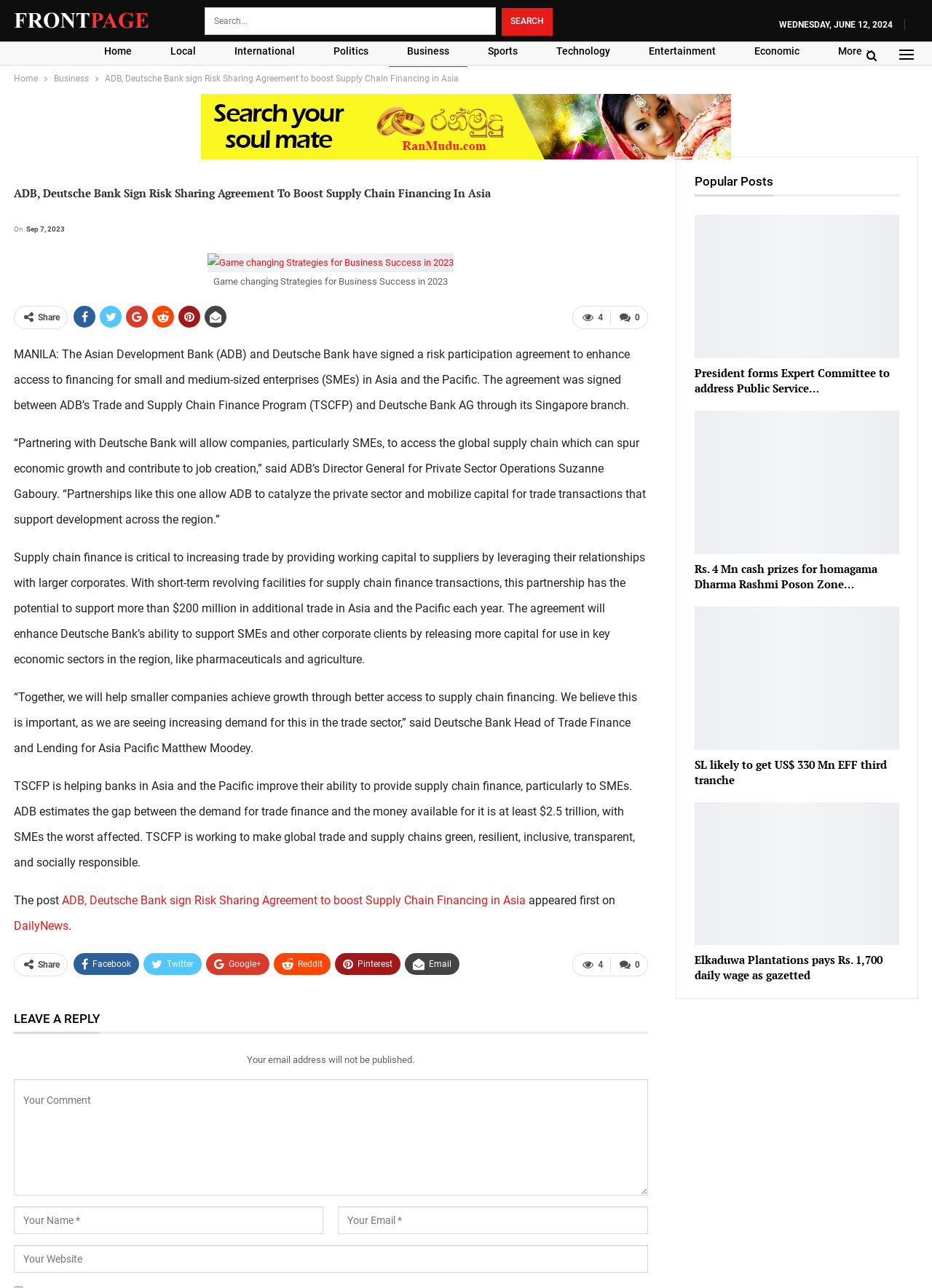Please identify the bounding box coordinates of the element I should click to complete this instruction: 'Leave a reply'. The coordinates should be given as four float numbers between 0 and 1, like this: [left, top, right, bottom].

[0.015, 0.785, 0.107, 0.797]